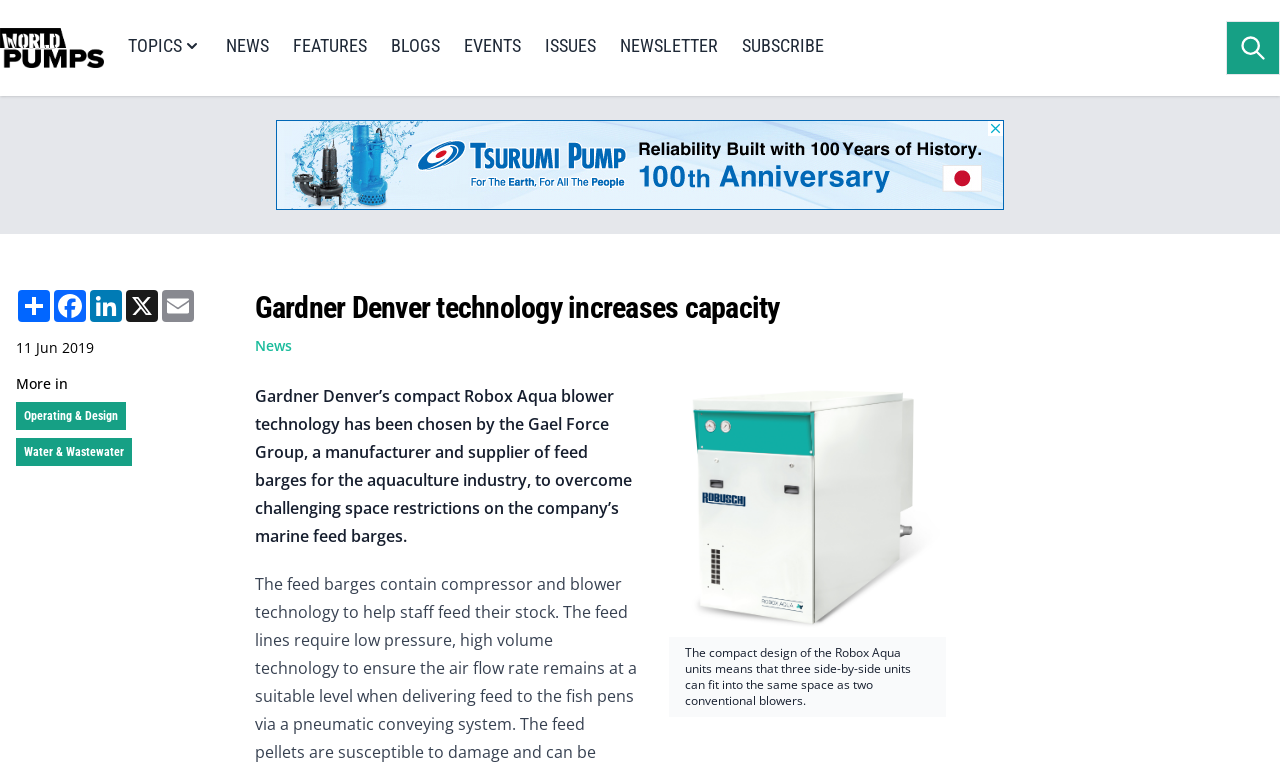Please find the bounding box coordinates of the element's region to be clicked to carry out this instruction: "Read more articles from Operating & Design".

[0.019, 0.534, 0.092, 0.549]